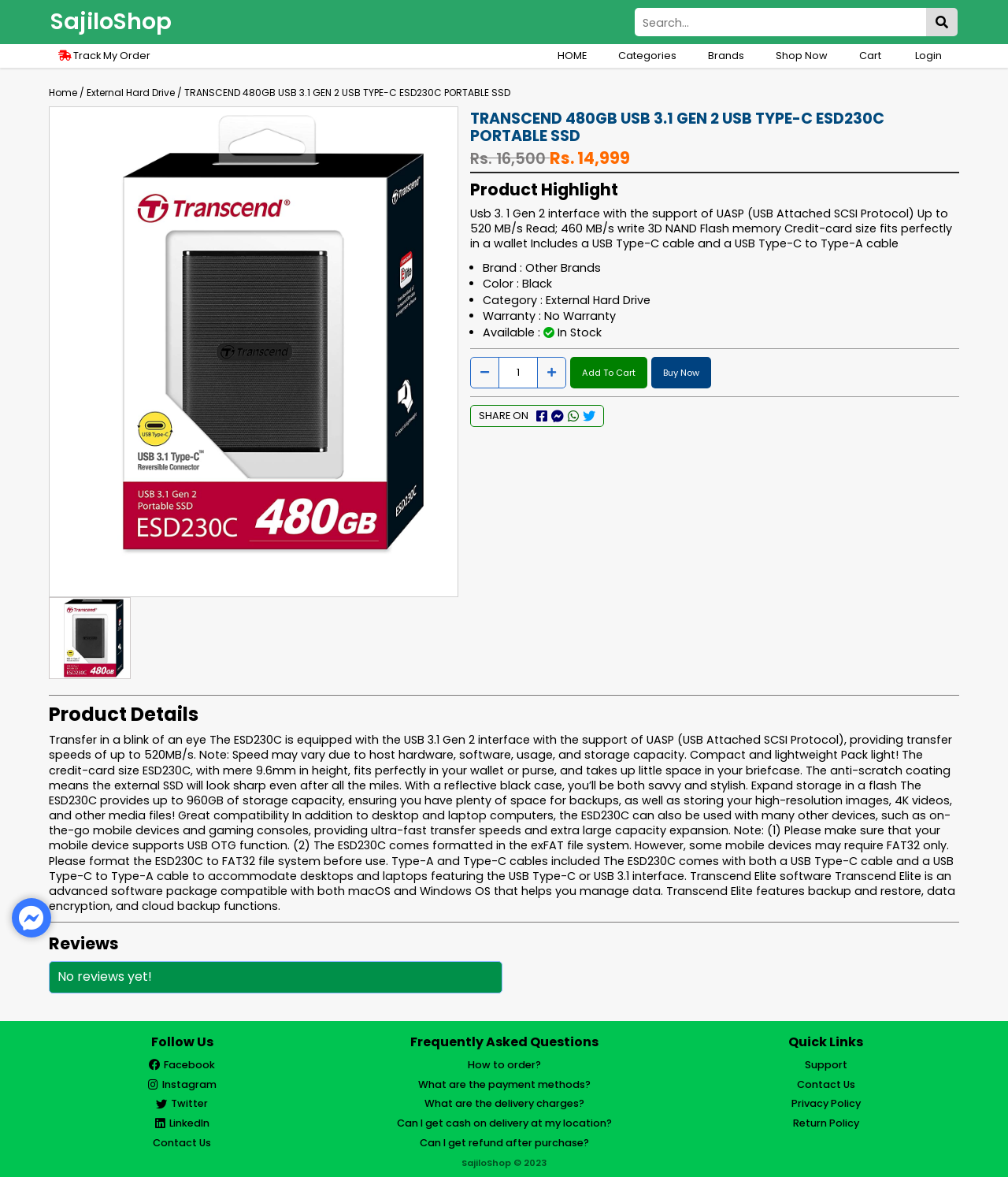Show me the bounding box coordinates of the clickable region to achieve the task as per the instruction: "Search for a product".

[0.63, 0.007, 0.919, 0.031]